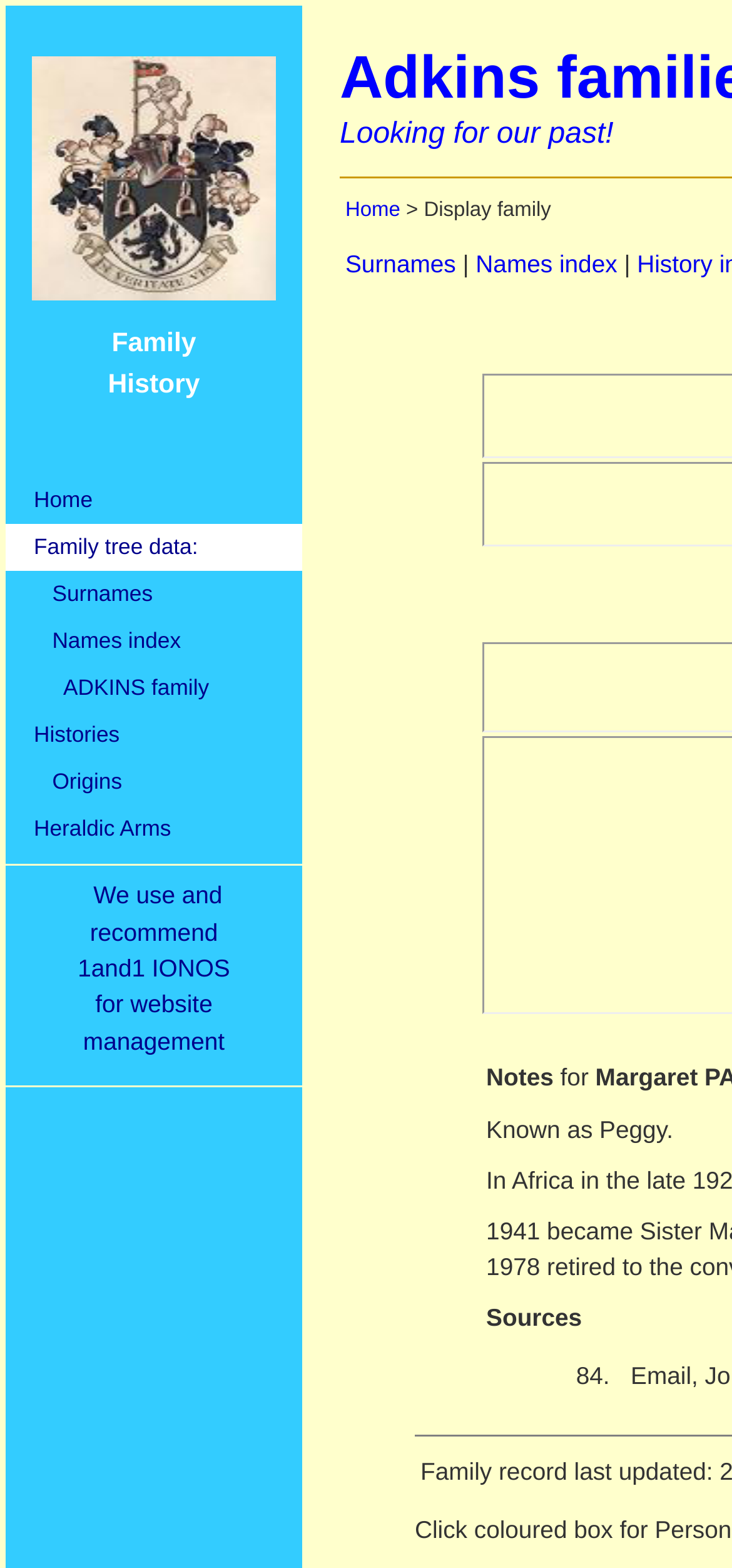Reply to the question below using a single word or brief phrase:
What is the first menu item in the table?

Home